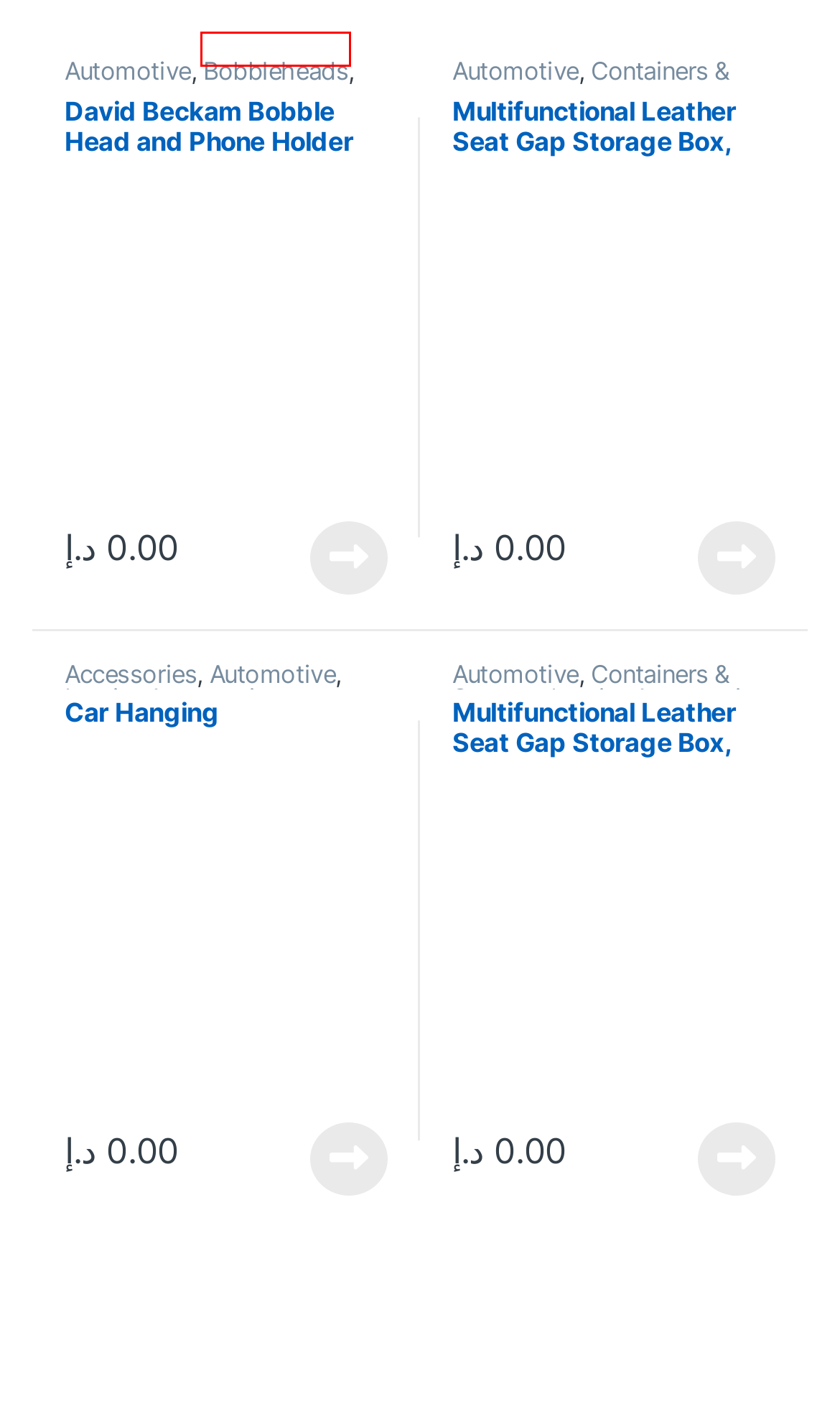You are given a screenshot of a webpage with a red rectangle bounding box around a UI element. Select the webpage description that best matches the new webpage after clicking the element in the bounding box. Here are the candidates:
A. Shop Online Car Console Organizer - Black & Beige Car Gap Filler
B. The Best Deals on Online Shopping in UAE- MG Influences
C. Buy Exciting, Charming Car Hanging Accessories - Car Accessories
D. Bobbleheads & Statues - Online Shopping - MG Influences
E. David Beckam Bobble Head and Phone Holder for Cars - MG Influences
F. Car Console Organizer - Buy Online - Order Now - MG Influences
G. Car Organizers - Black Leather Seat Gap Filler - Car Accessories
H. Car Hanging - MG Influences

D